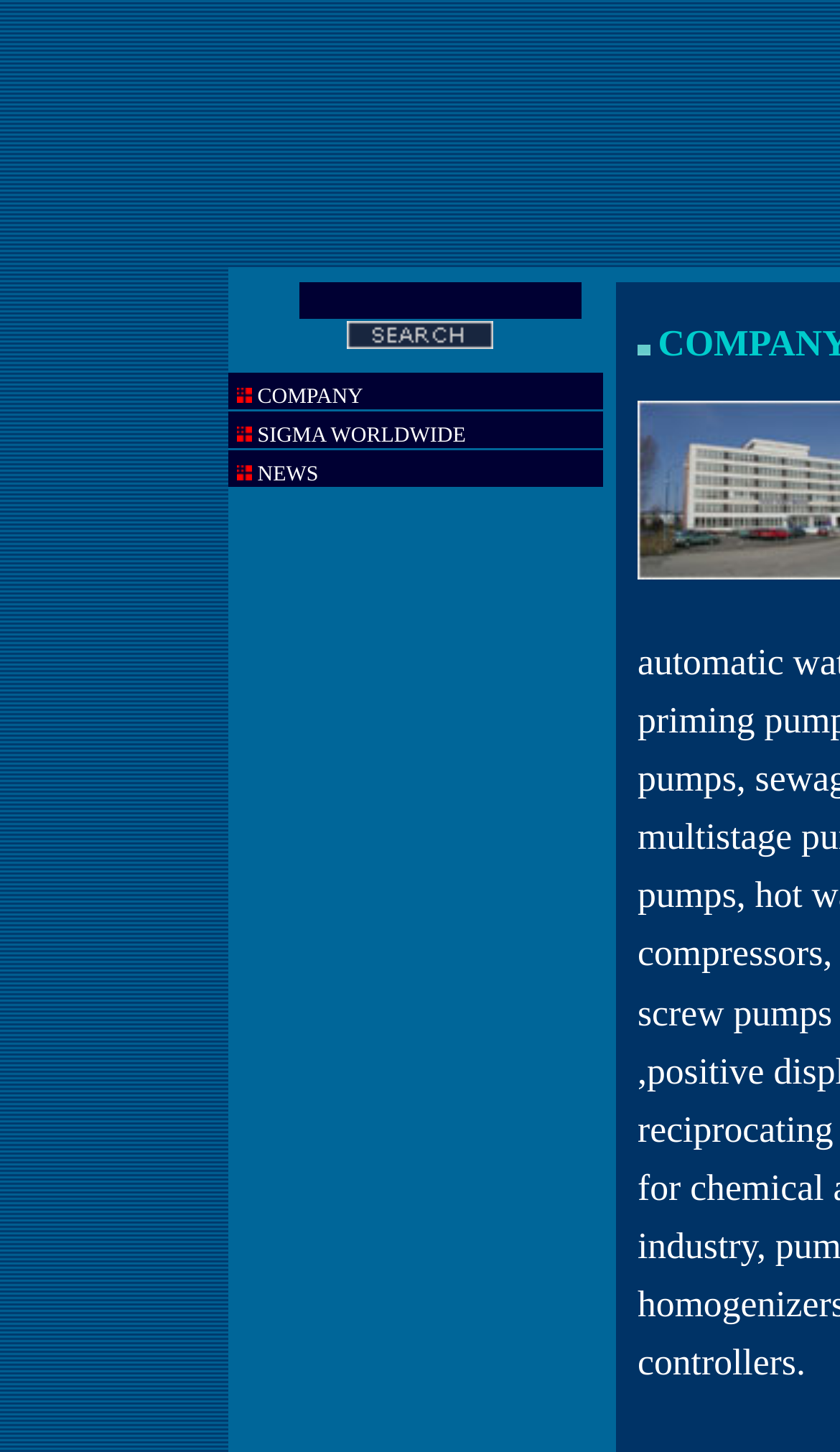Is the plugin object enabled? Refer to the image and provide a one-word or short phrase answer.

No